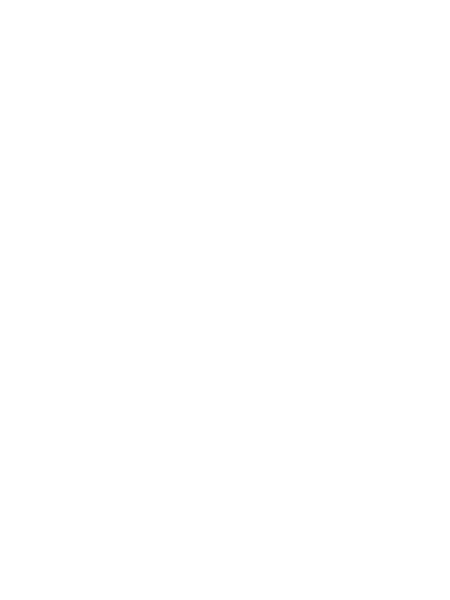Explain in detail what you see in the image.

The image features a stylish pair of EMMIOL Vintage Blue Wide Leg Boyfriend Jeans. These jeans showcase a classic yet contemporary design, characterized by their relaxed fit and wide leg silhouette, making them perfect for a casual day out or a relaxed evening gathering. The vintage blue color adds a timeless appeal, while the high-quality fabric ensures comfort and durability. Ideal for pairing with a variety of tops, these jeans are a versatile addition to any wardrobe, embodying both fashion and function.